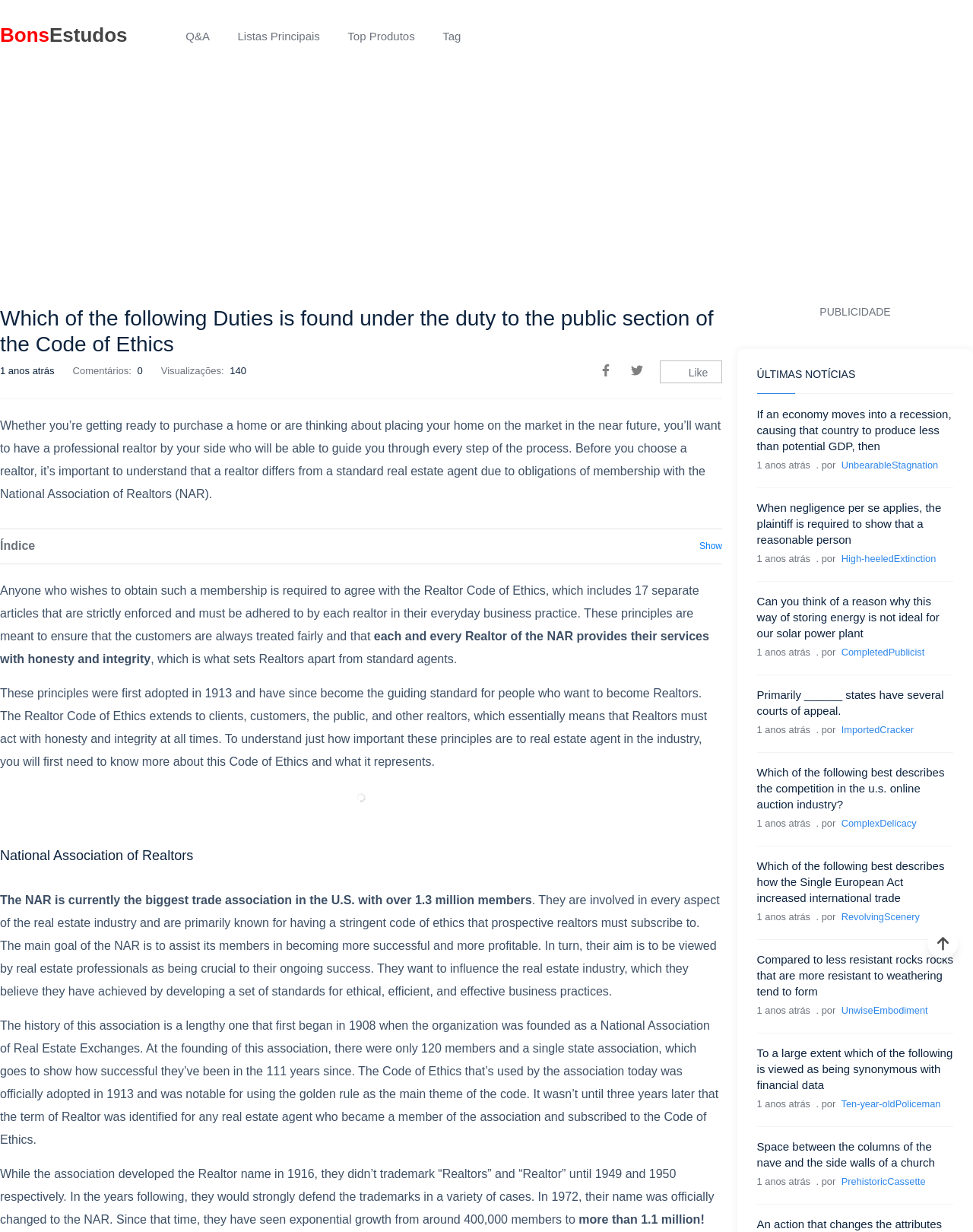Provide the bounding box coordinates of the HTML element described as: "Ten-year-oldPoliceman". The bounding box coordinates should be four float numbers between 0 and 1, i.e., [left, top, right, bottom].

[0.864, 0.891, 0.967, 0.901]